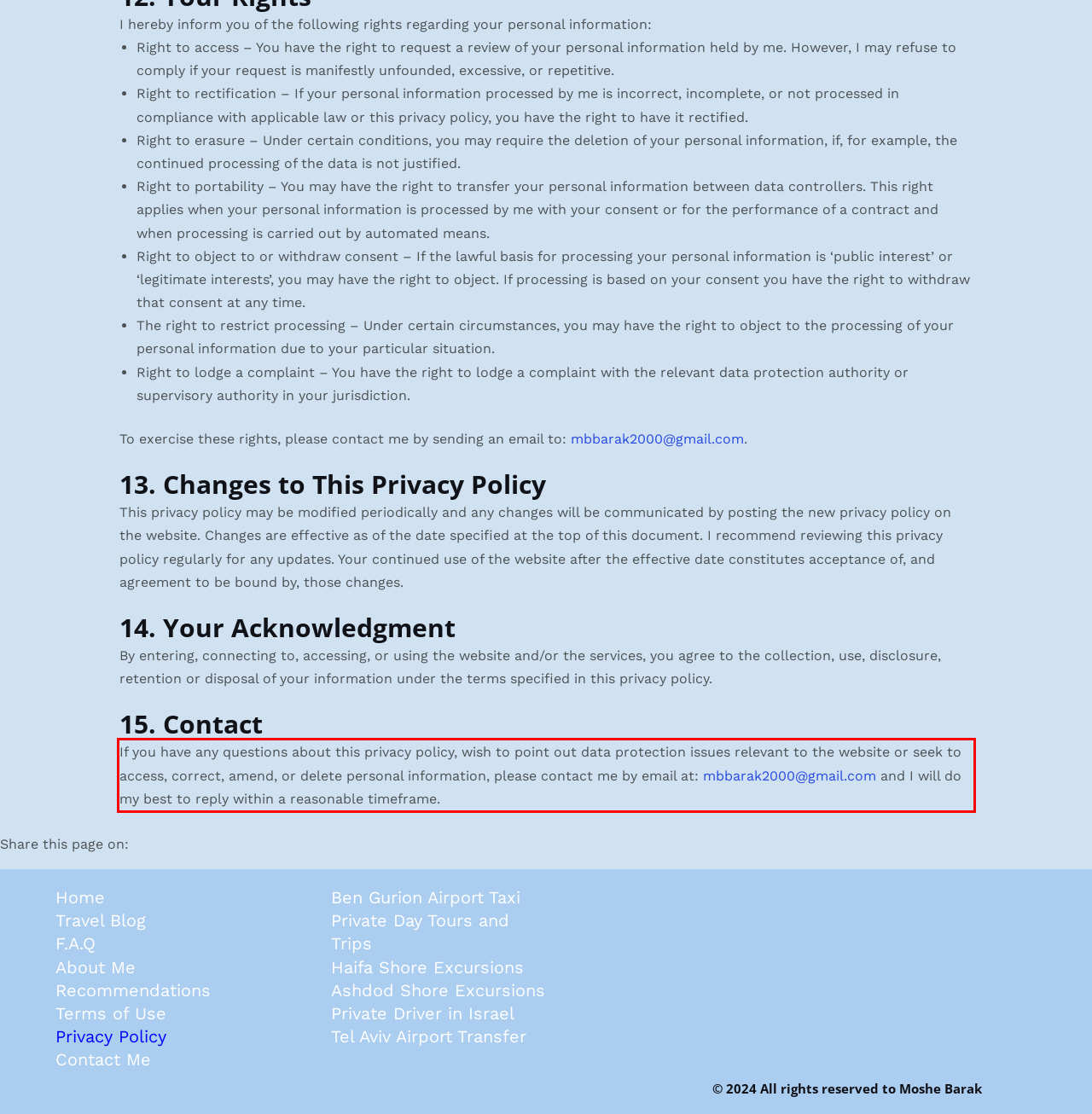Identify the text inside the red bounding box on the provided webpage screenshot by performing OCR.

If you have any questions about this privacy policy, wish to point out data protection issues relevant to the website or seek to access, correct, amend, or delete personal information, please contact me by email at: mbbarak2000@gmail.com and I will do my best to reply within a reasonable timeframe.